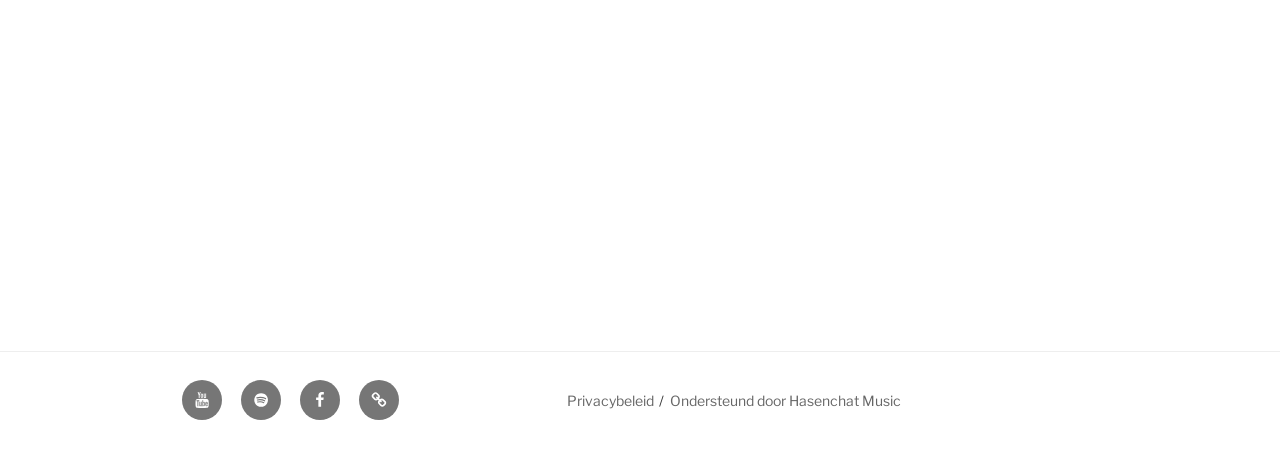What is the last link in the footer?
Using the image as a reference, answer with just one word or a short phrase.

Sitemap